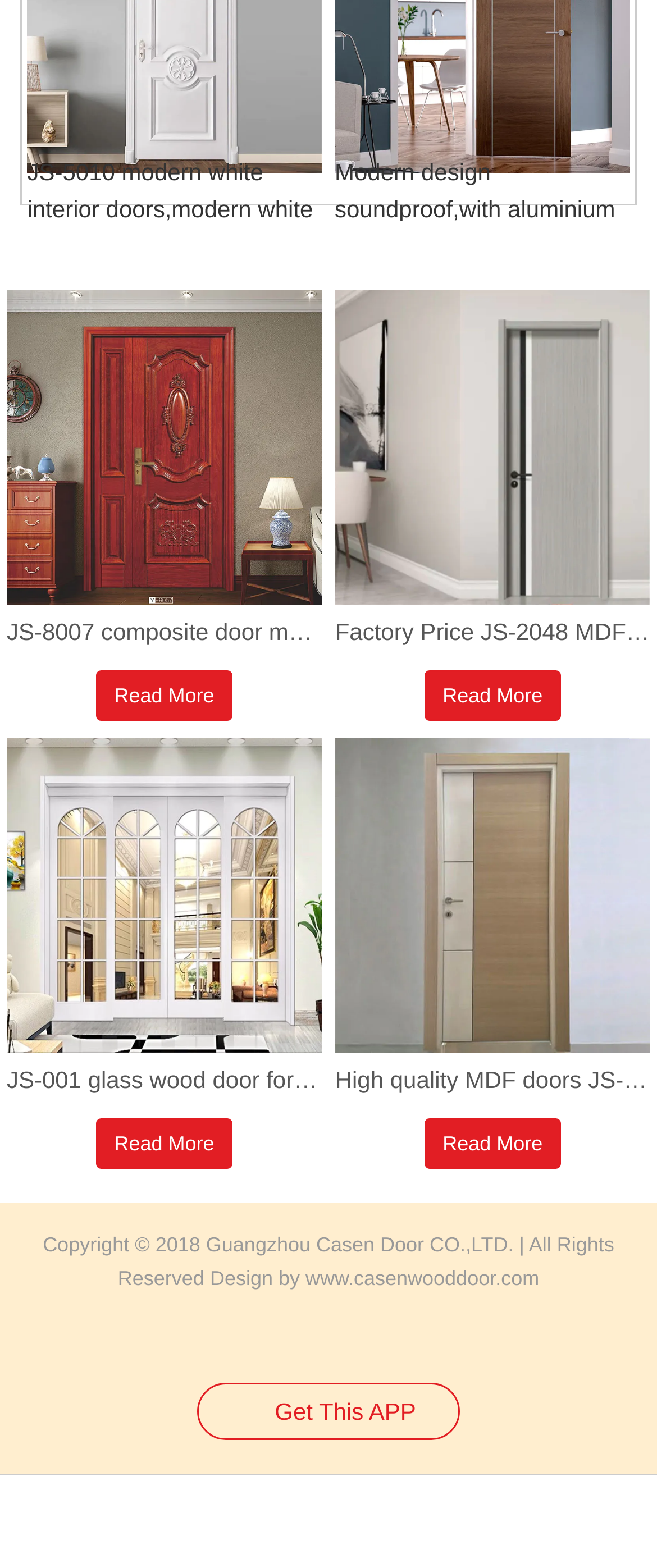Determine the bounding box coordinates for the area that should be clicked to carry out the following instruction: "Learn about High quality MDF doors JS-1005B".

[0.51, 0.471, 0.99, 0.708]